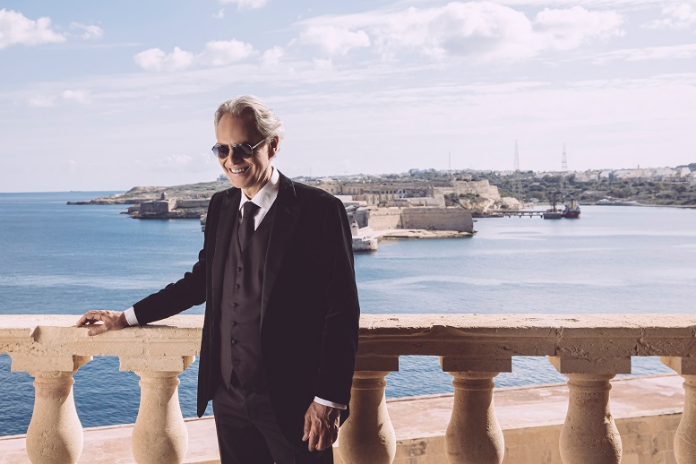What is the purpose of the photograph?
Answer with a single word or phrase by referring to the visual content.

To enhance anticipation of his concert